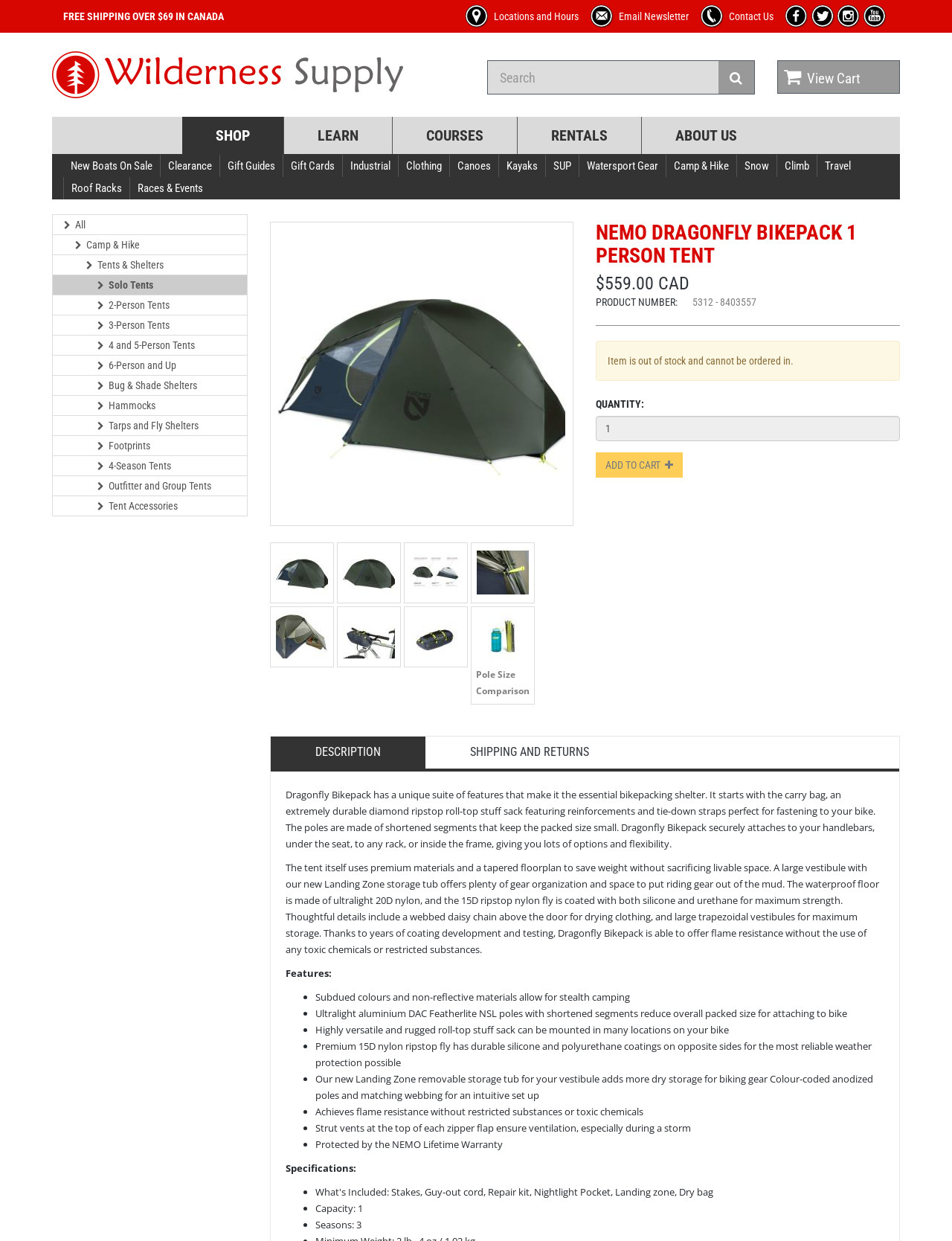Locate the bounding box coordinates of the clickable part needed for the task: "Learn more about NEMO DRAGONFLY BIKEPACK 1 PERSON TENT".

[0.626, 0.179, 0.945, 0.216]